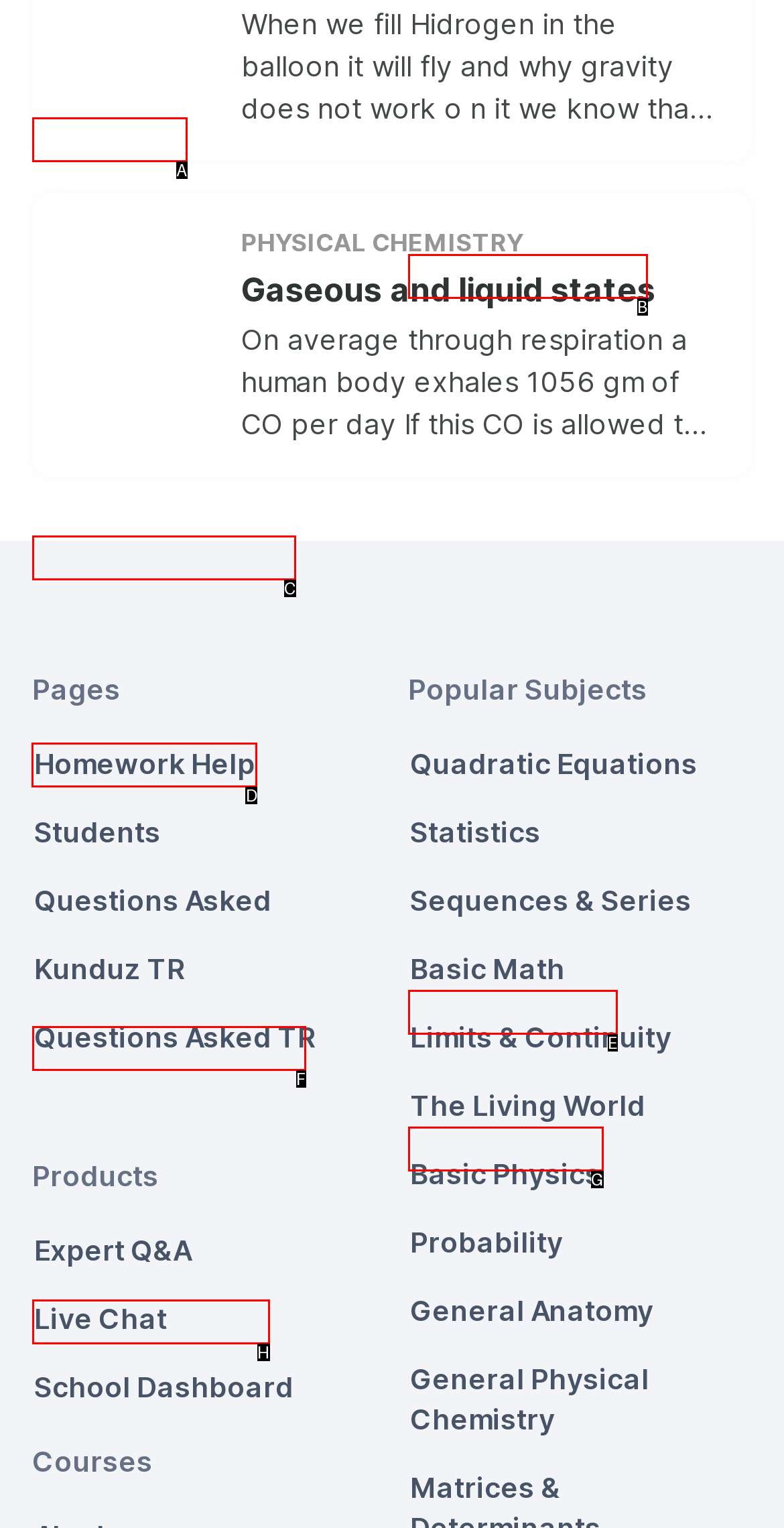Given the task: Go to 'Homework Help', tell me which HTML element to click on.
Answer with the letter of the correct option from the given choices.

D